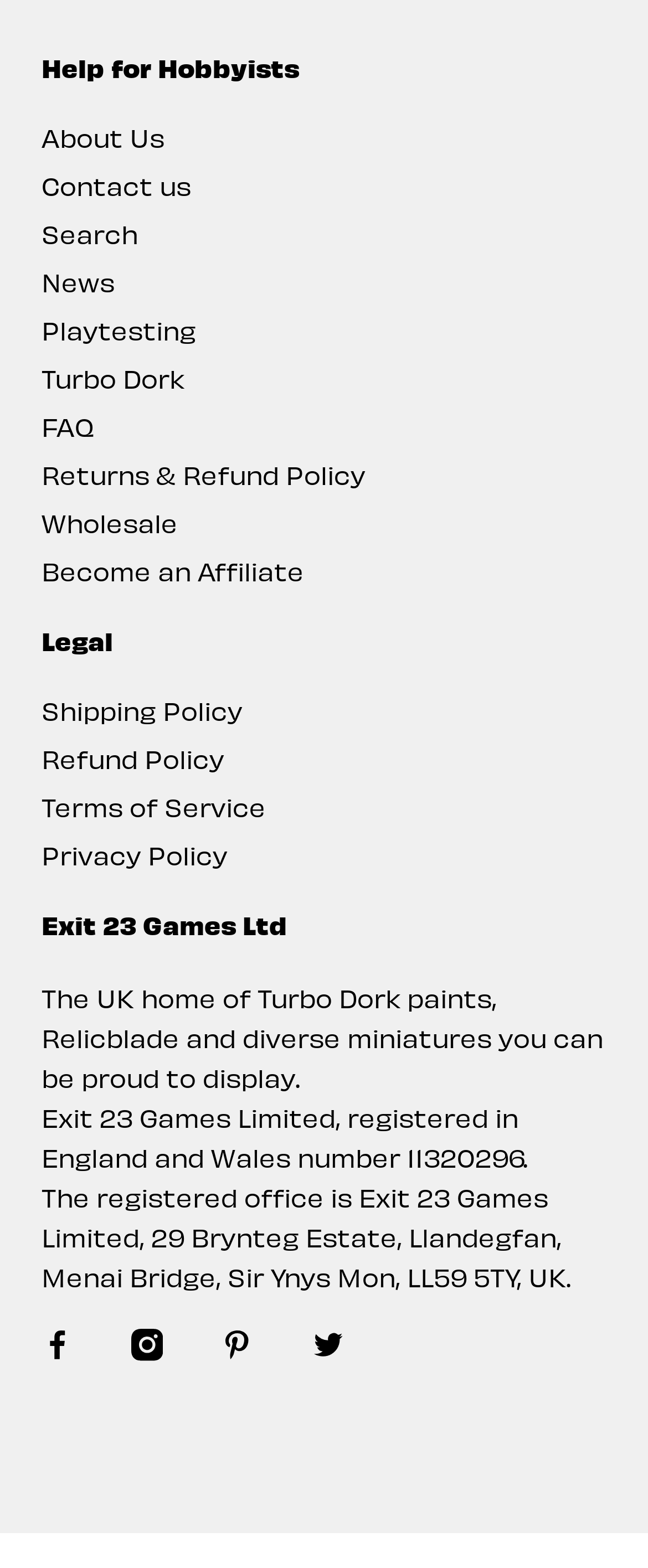Locate and provide the bounding box coordinates for the HTML element that matches this description: "Refund Policy".

[0.064, 0.471, 0.346, 0.495]